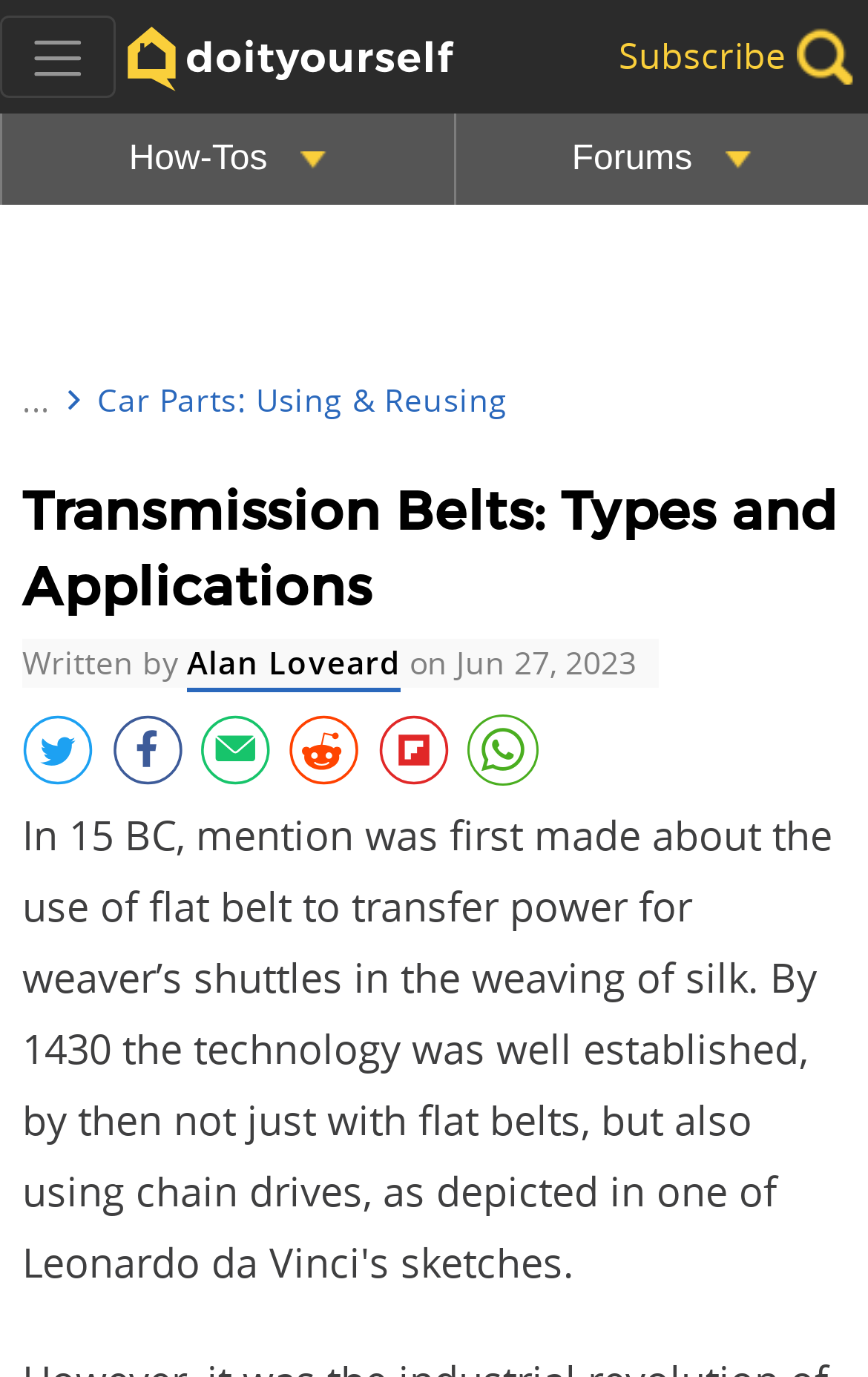Please indicate the bounding box coordinates of the element's region to be clicked to achieve the instruction: "View the full site". Provide the coordinates as four float numbers between 0 and 1, i.e., [left, top, right, bottom].

[0.0, 0.331, 0.641, 0.39]